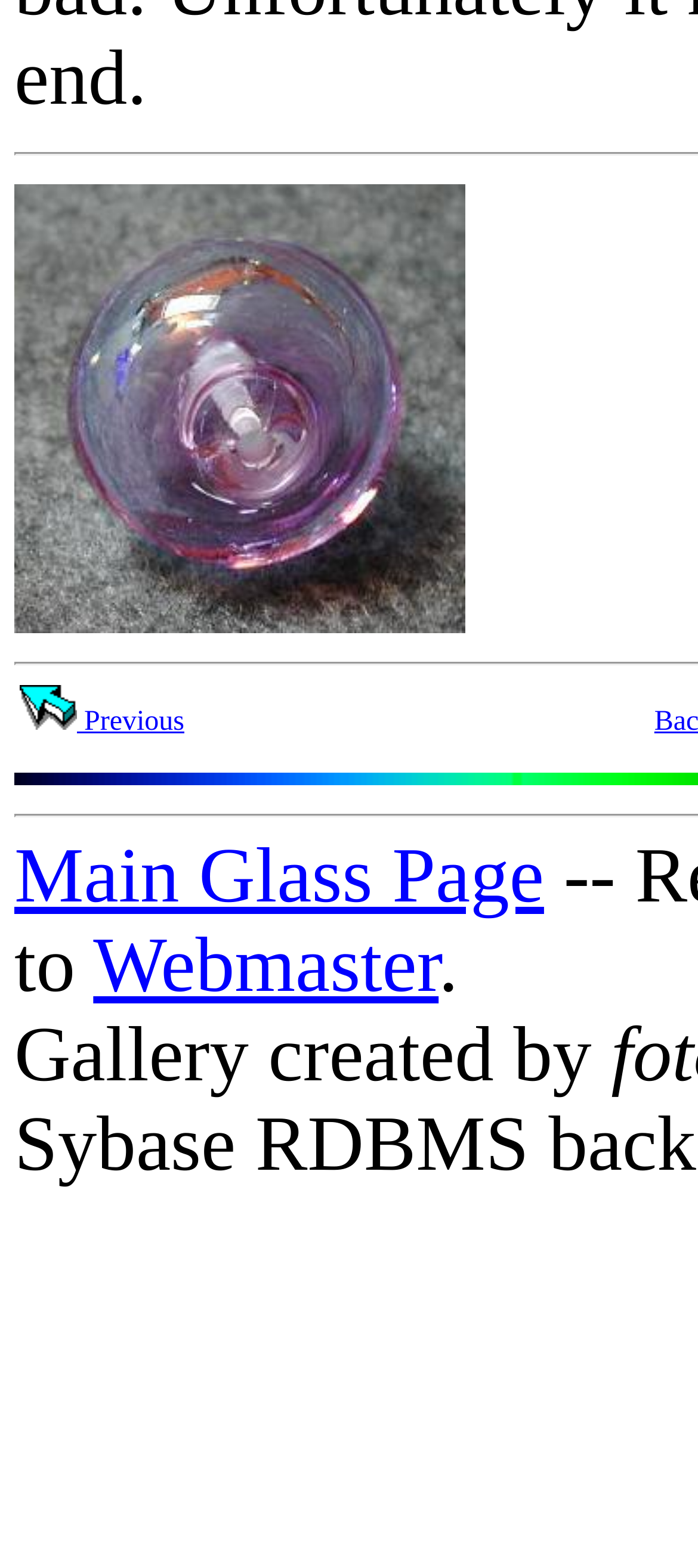Give the bounding box coordinates for the element described as: "Mind-Body".

None